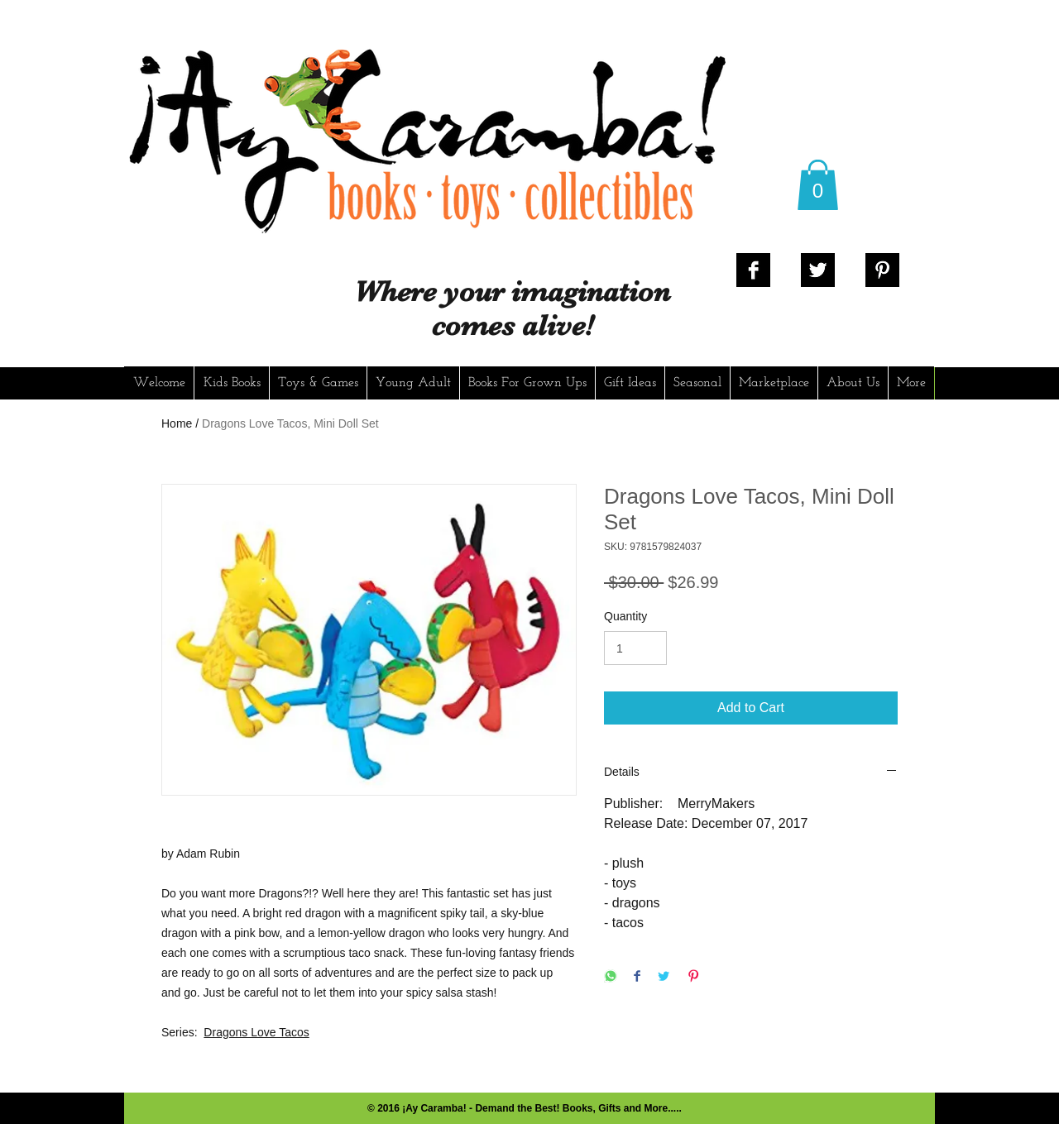Please find the bounding box coordinates of the element that you should click to achieve the following instruction: "Click the 'Facebook B&W' link". The coordinates should be presented as four float numbers between 0 and 1: [left, top, right, bottom].

[0.695, 0.22, 0.727, 0.25]